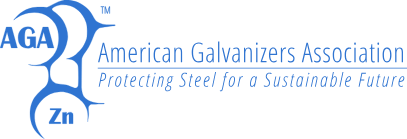Provide your answer in a single word or phrase: 
What element is represented in the logo?

Zinc